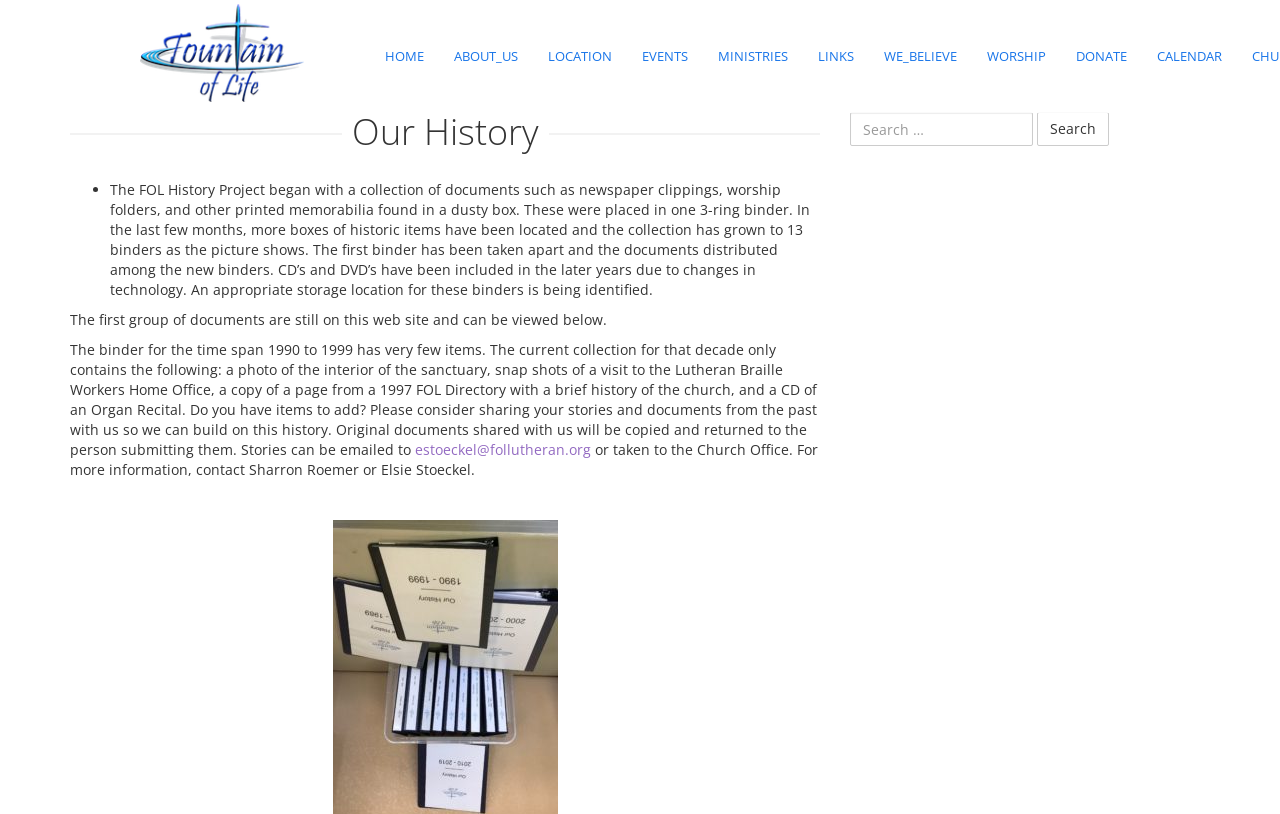Answer the question in a single word or phrase:
What is the title of the first section in the history page?

Our History